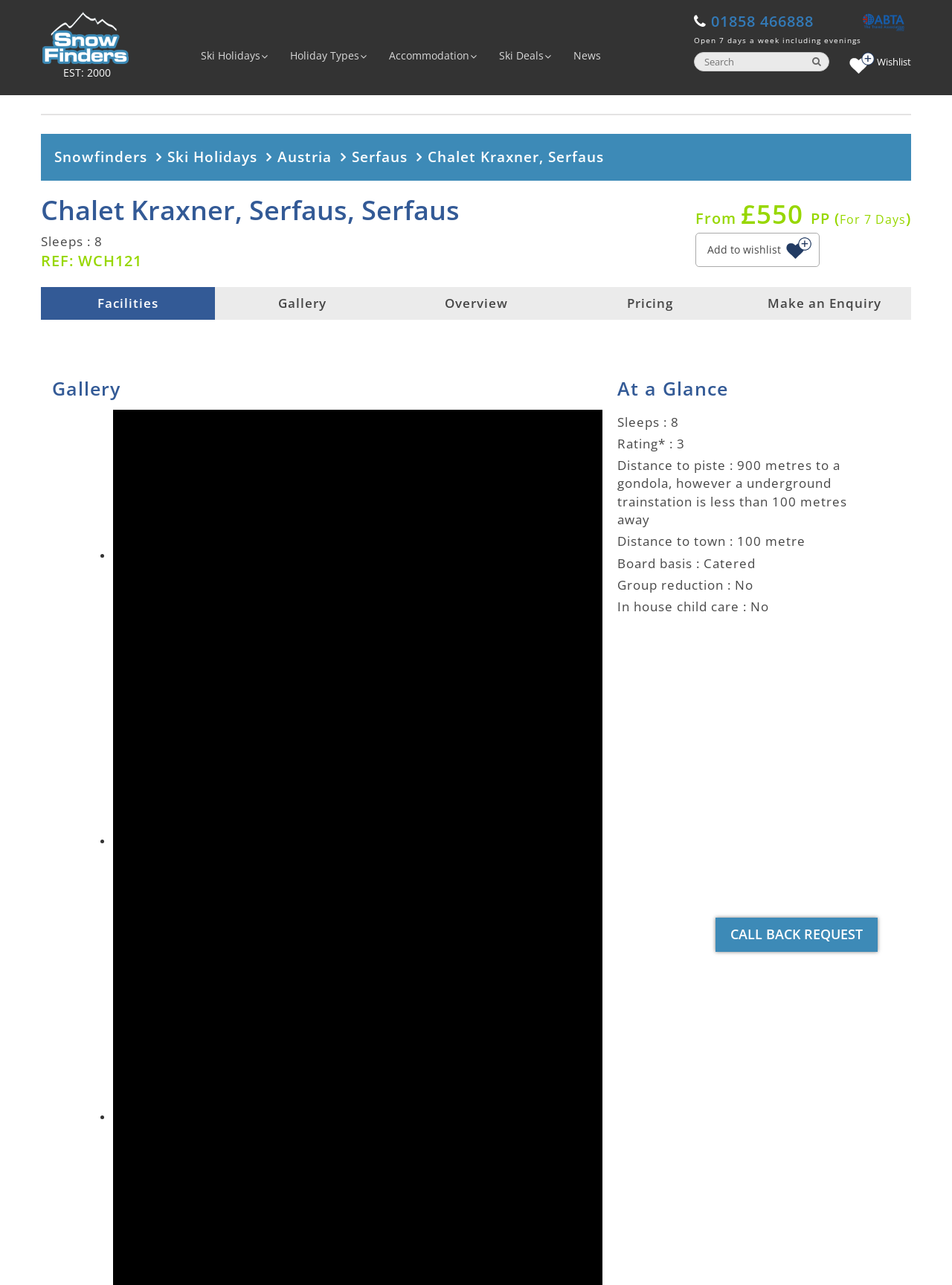Please identify the bounding box coordinates of the region to click in order to complete the task: "Make an enquiry". The coordinates must be four float numbers between 0 and 1, specified as [left, top, right, bottom].

[0.806, 0.229, 0.925, 0.242]